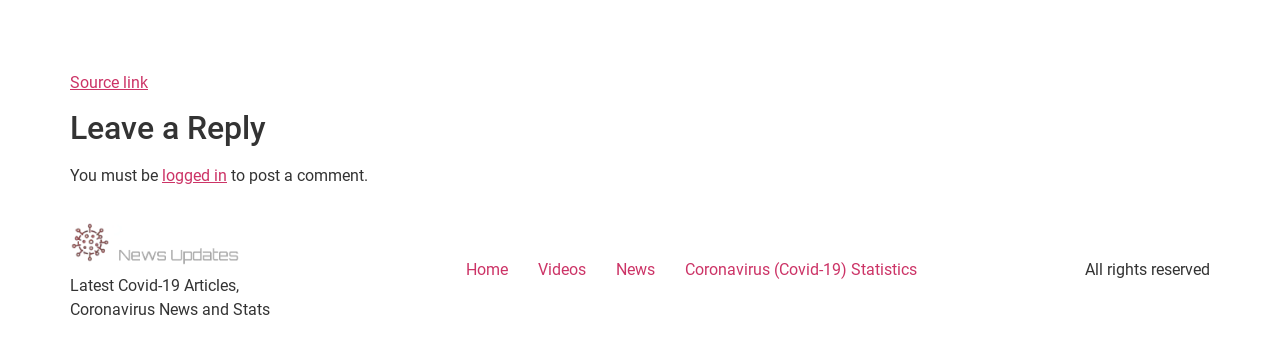Given the element description, predict the bounding box coordinates in the format (top-left x, top-left y, bottom-right x, bottom-right y), using floating point numbers between 0 and 1: Coronavirus (Covid-19) Statistics

[0.523, 0.748, 0.728, 0.849]